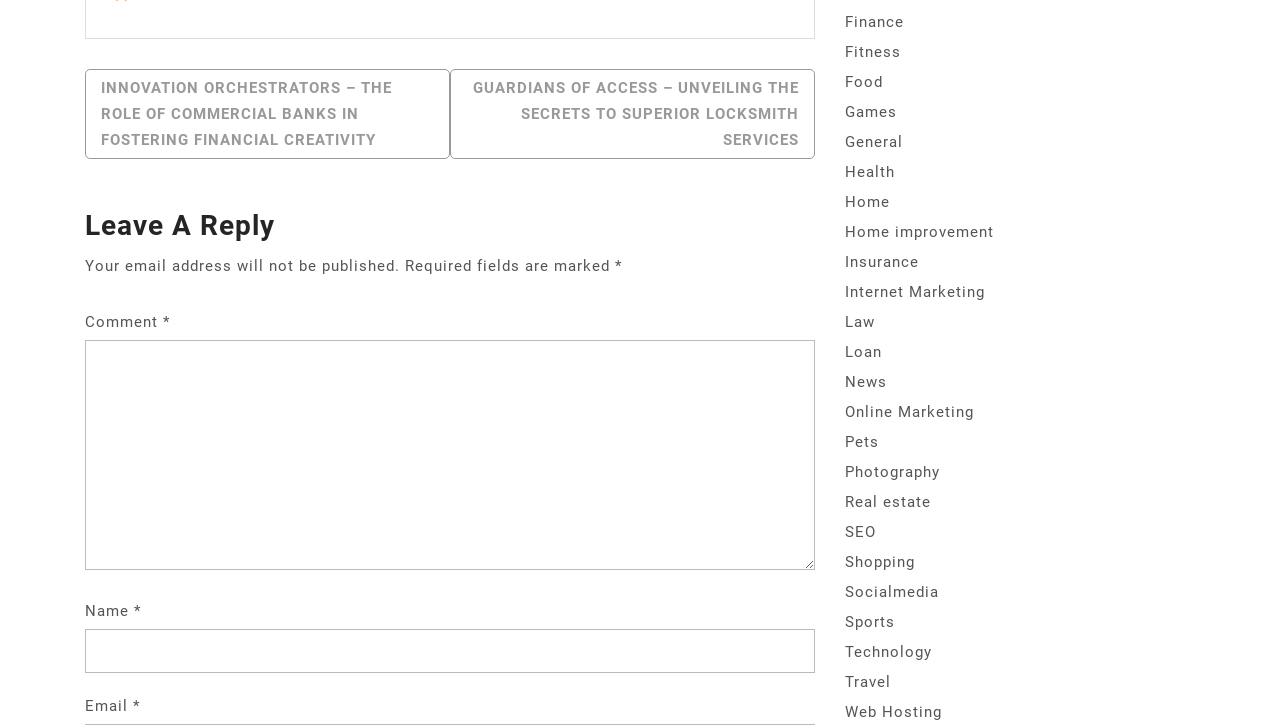Please analyze the image and give a detailed answer to the question:
What is the format of the post navigation links?

The post navigation links are located under the 'Post Navigation' heading and contain the titles of the posts, such as 'INNOVATION ORCHESTRATORS – THE ROLE OF COMMERCIAL BANKS IN FOSTERING FINANCIAL CREATIVITY' and 'GUARDIANS OF ACCESS – UNVEILING THE SECRETS TO SUPERIOR LOCKSMITH SERVICES'. This suggests that the format of the post navigation links is the title of the post.